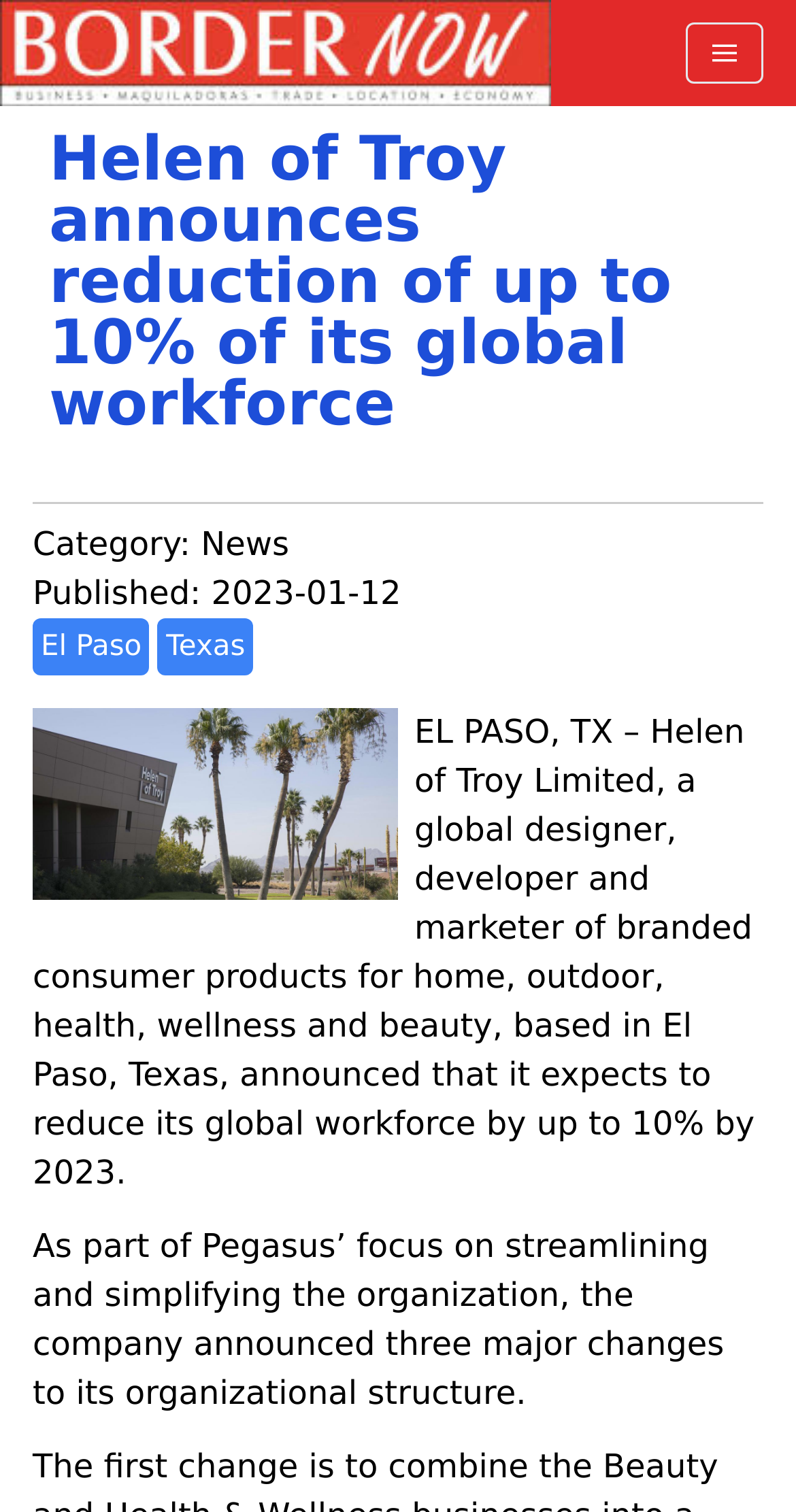Provide a brief response in the form of a single word or phrase:
What is the category of the news?

News